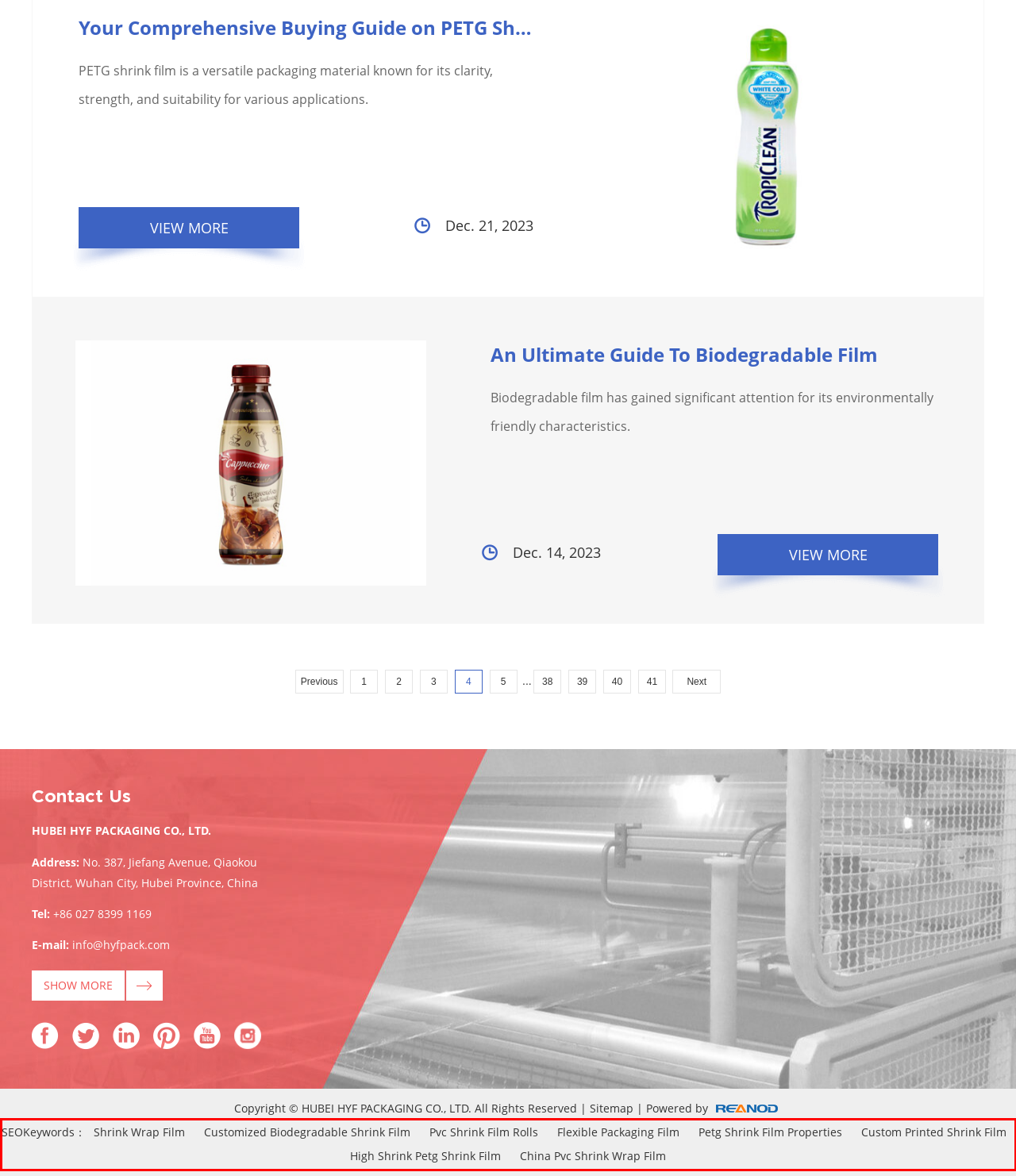You have a screenshot of a webpage with a red bounding box. Use OCR to generate the text contained within this red rectangle.

SEOKeywords：Shrink Wrap Film Customized Biodegradable Shrink Film Pvc Shrink Film Rolls Flexible Packaging Film Petg Shrink Film Properties Custom Printed Shrink Film High Shrink Petg Shrink Film China Pvc Shrink Wrap Film